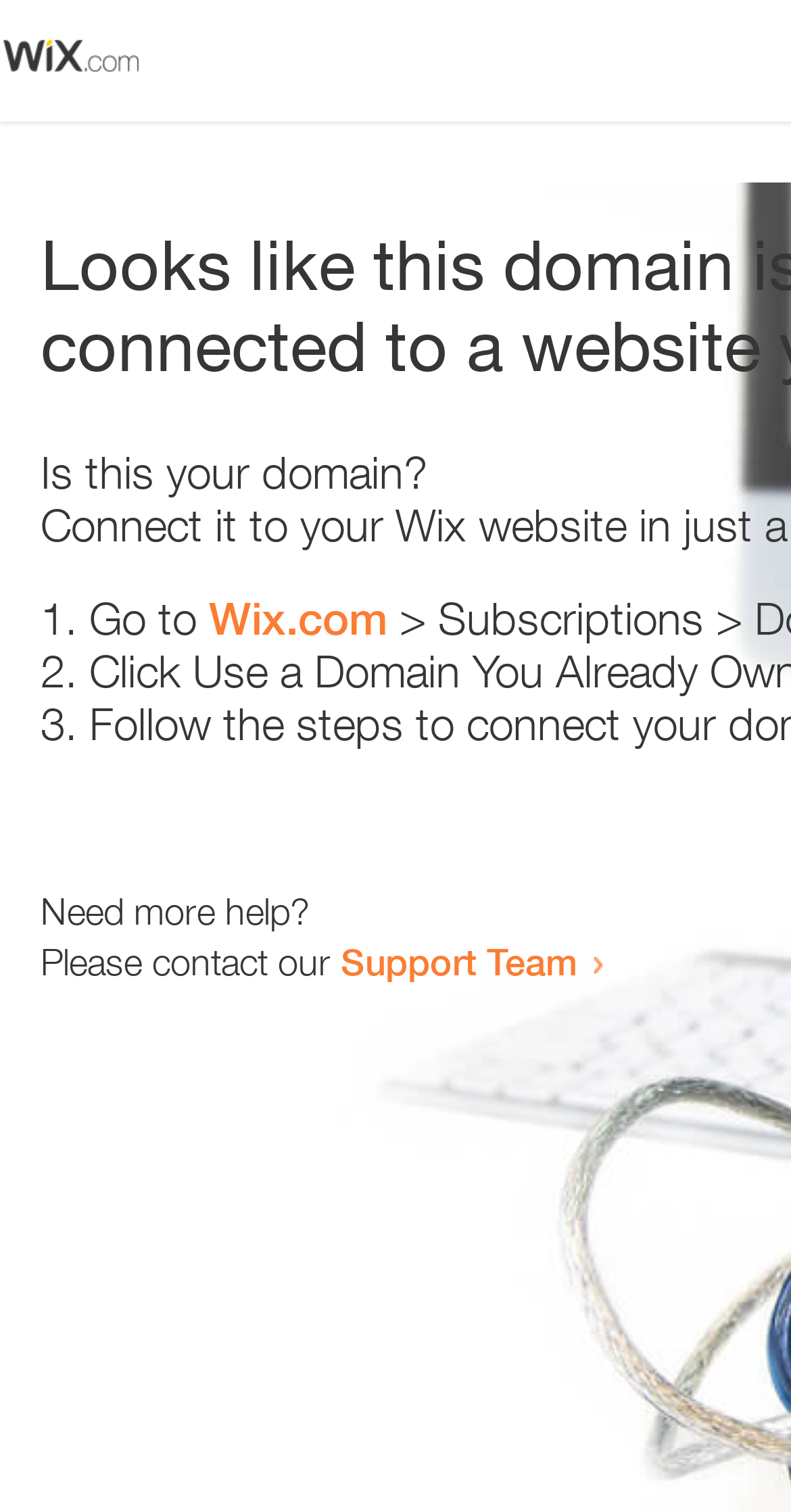What is the link text in the second list item?
Look at the image and answer with only one word or phrase.

Wix.com